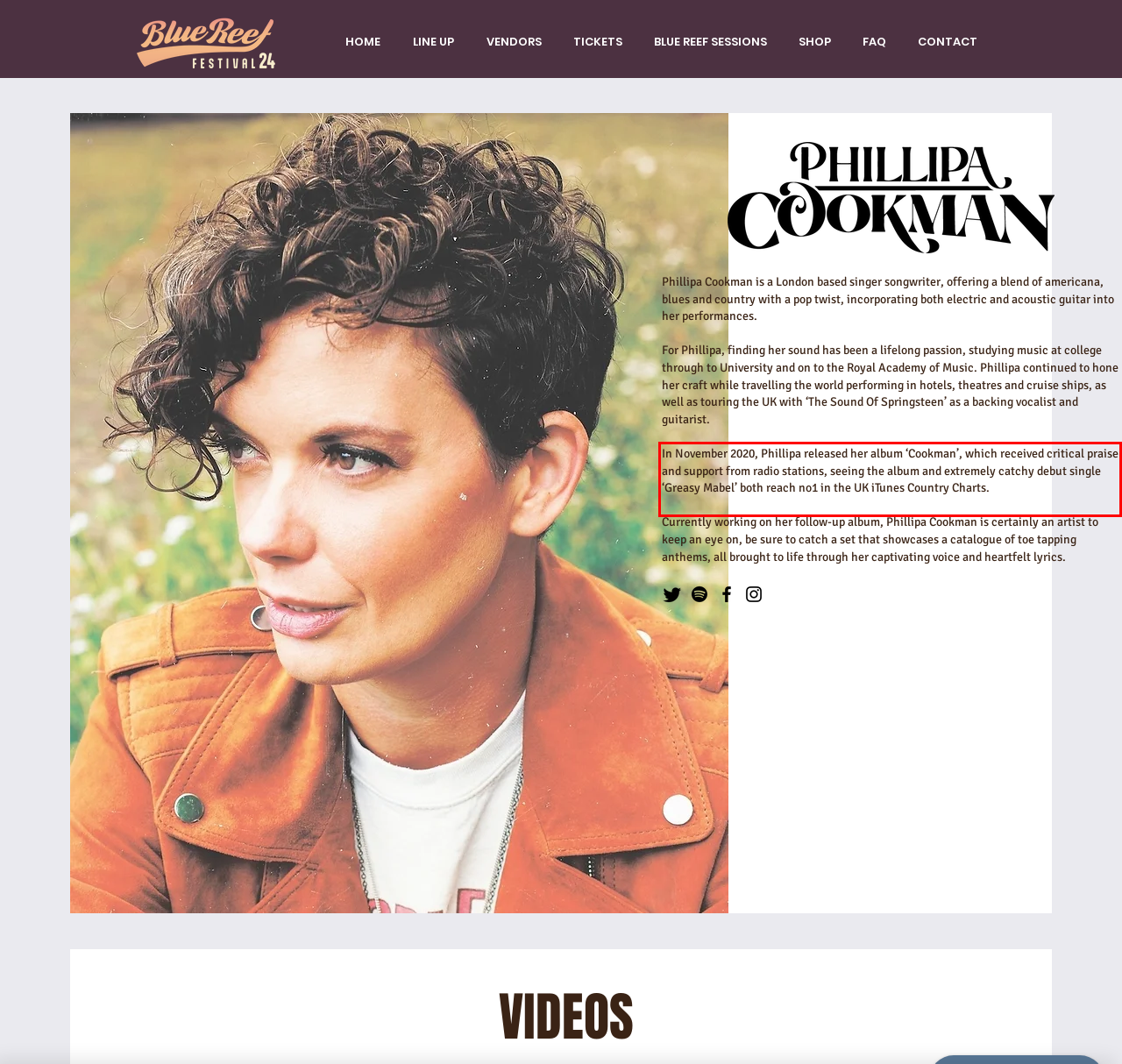Using the provided webpage screenshot, identify and read the text within the red rectangle bounding box.

In November 2020, Phillipa released her album ‘Cookman’, which received critical praise and support from radio stations, seeing the album and extremely catchy debut single ‘Greasy Mabel’ both reach no1 in the UK iTunes Country Charts.